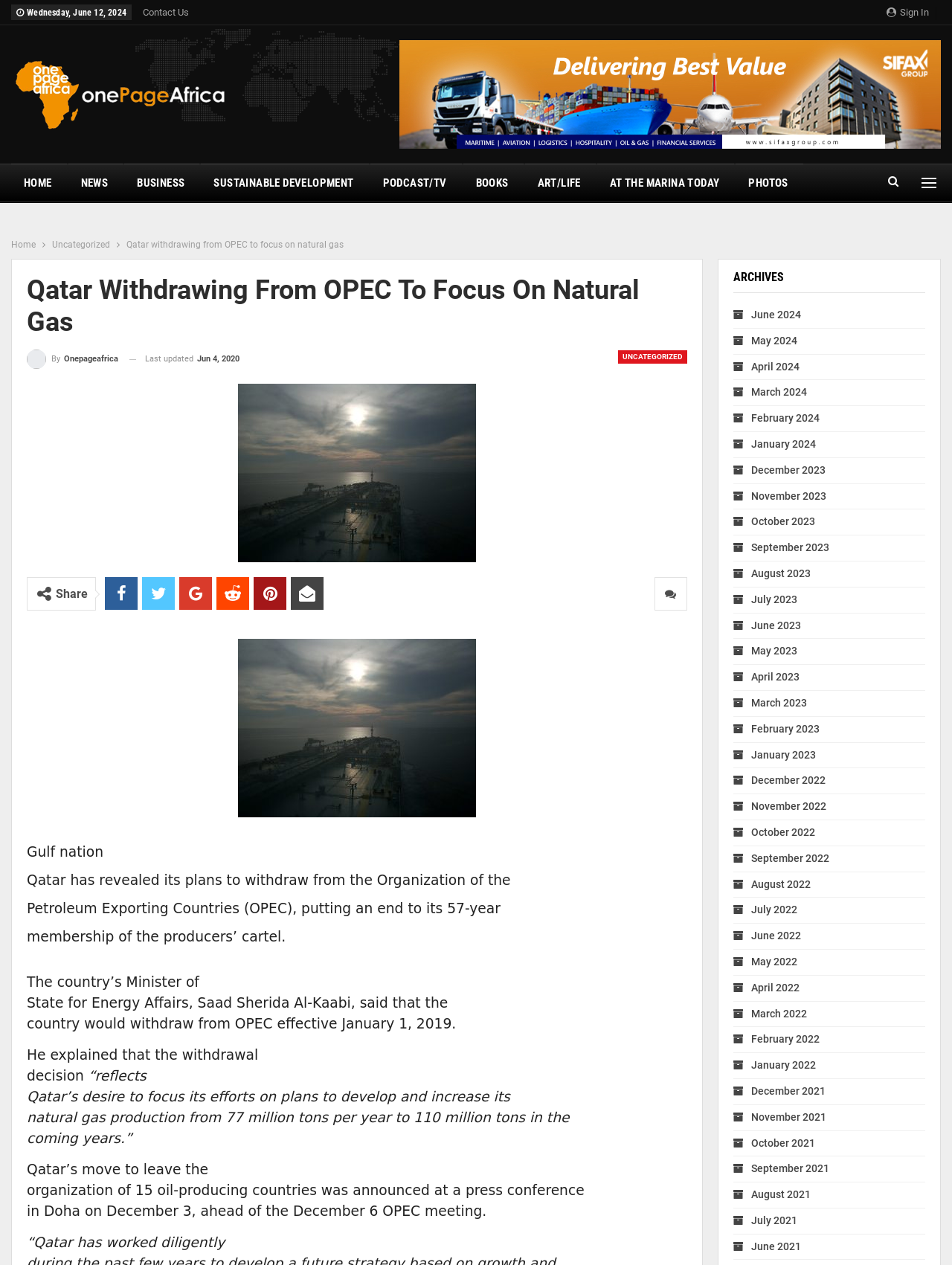Locate the bounding box coordinates for the element described below: "Books". The coordinates must be four float values between 0 and 1, formatted as [left, top, right, bottom].

[0.486, 0.13, 0.55, 0.159]